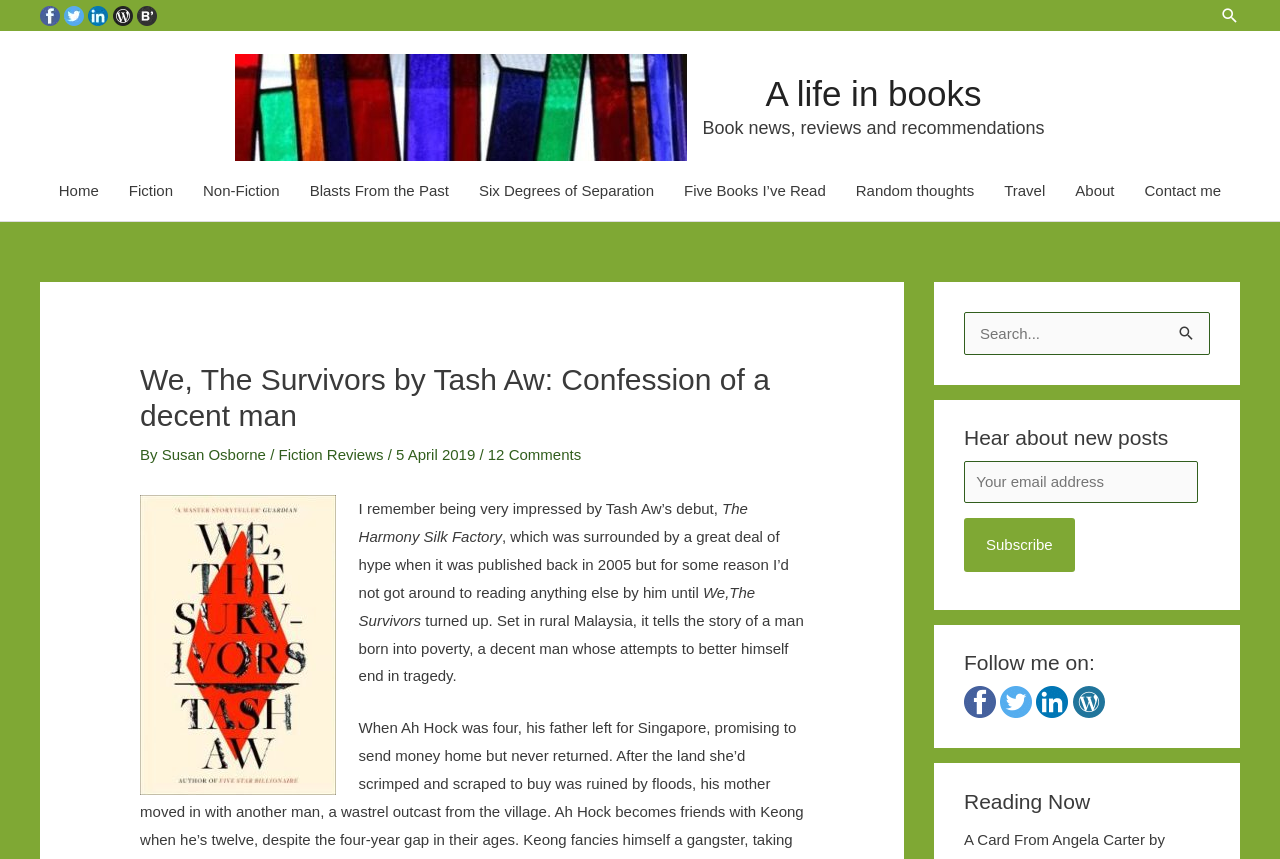Point out the bounding box coordinates of the section to click in order to follow this instruction: "Read the book review".

[0.28, 0.582, 0.564, 0.602]